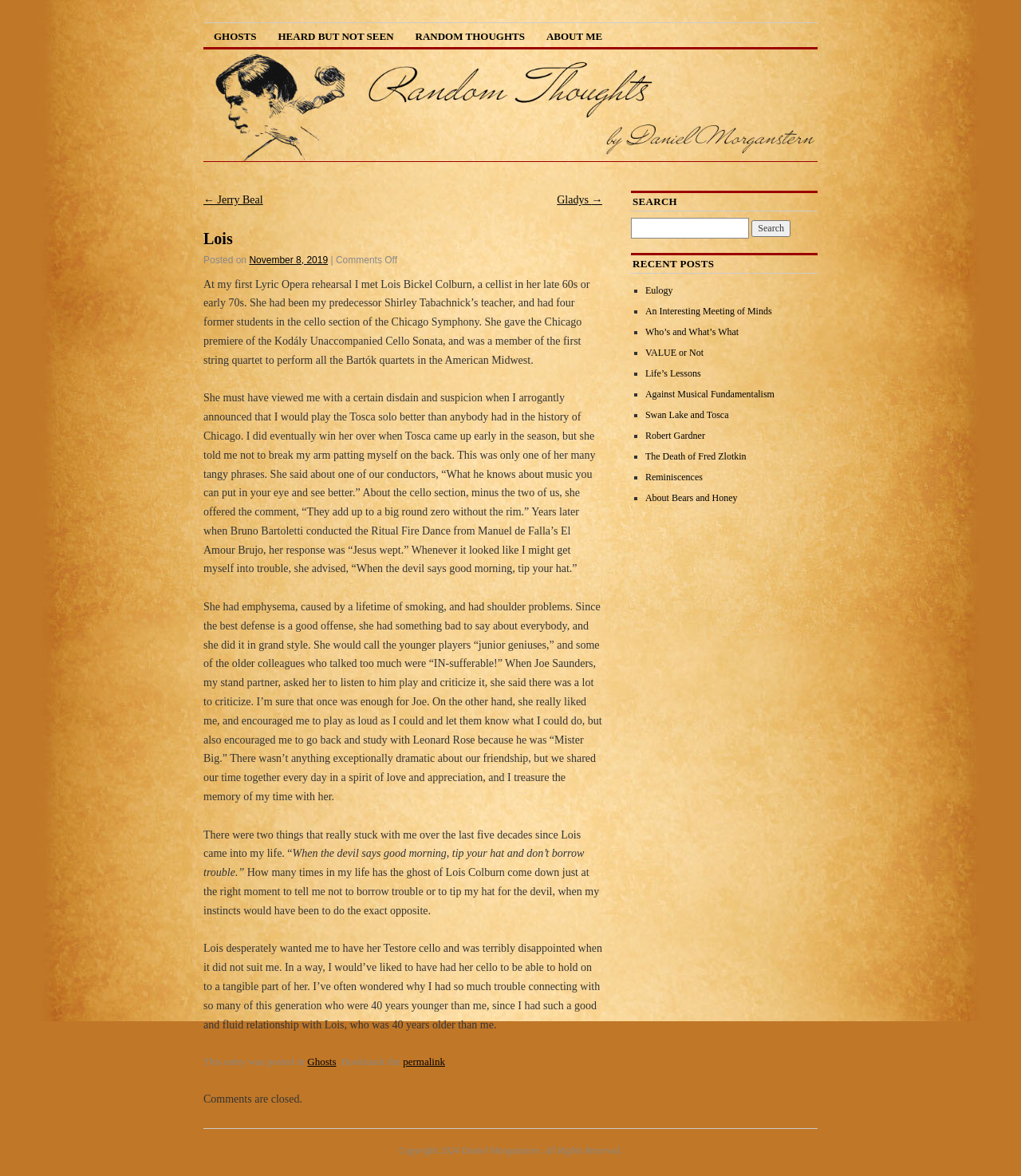Please determine the bounding box coordinates of the element to click on in order to accomplish the following task: "Read the 'Eulogy' post". Ensure the coordinates are four float numbers ranging from 0 to 1, i.e., [left, top, right, bottom].

[0.632, 0.242, 0.659, 0.252]